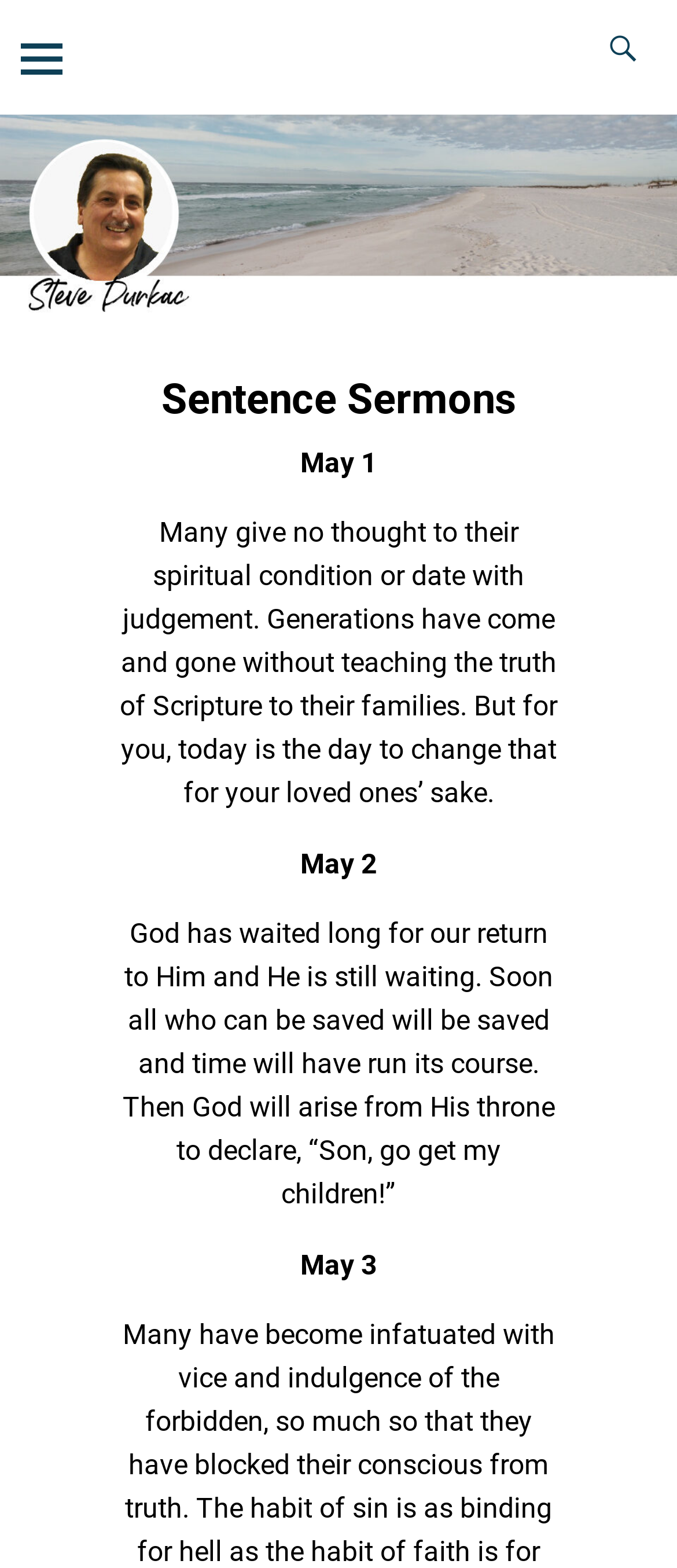Based on the image, give a detailed response to the question: What is the tone of the sermon on May 2?

The tone of the sermon on May 2 can be inferred from the text, which states 'Soon all who can be saved will be saved and time will have run its course'. This language suggests a sense of urgency and importance, implying that the sermon is encouraging readers to take action.